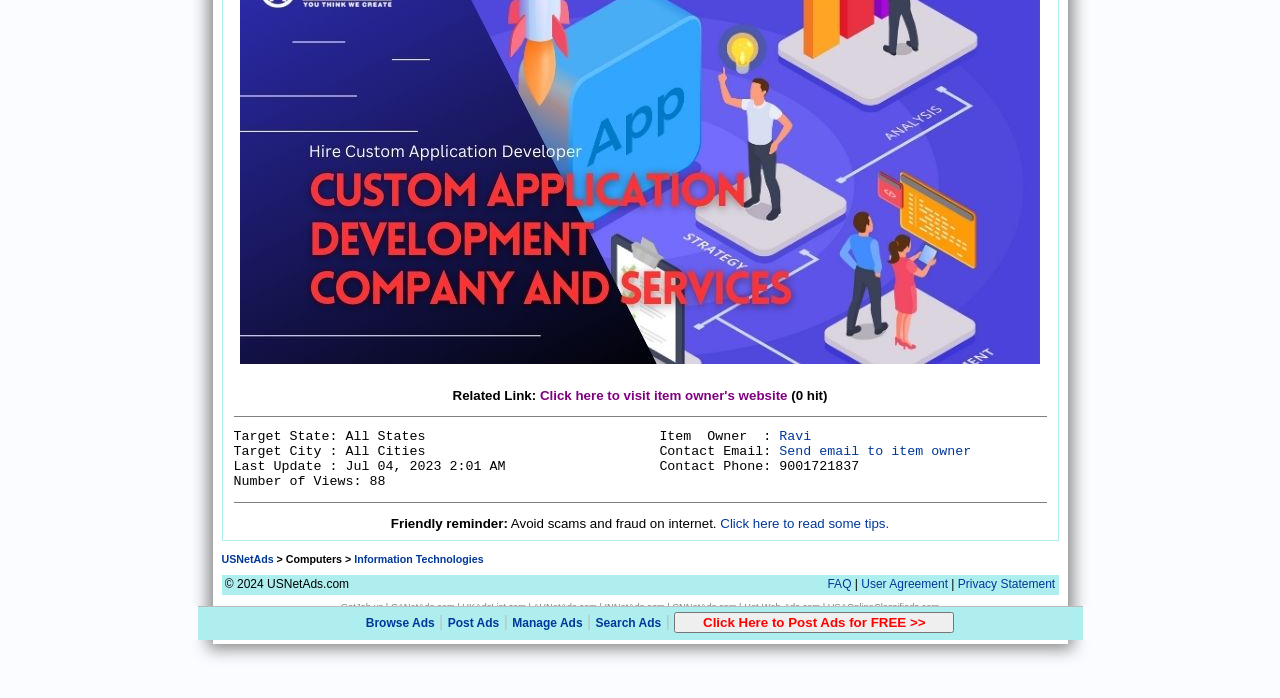Please provide the bounding box coordinates in the format (top-left x, top-left y, bottom-right x, bottom-right y). Remember, all values are floating point numbers between 0 and 1. What is the bounding box coordinate of the region described as: Information Technologies

[0.277, 0.792, 0.378, 0.809]